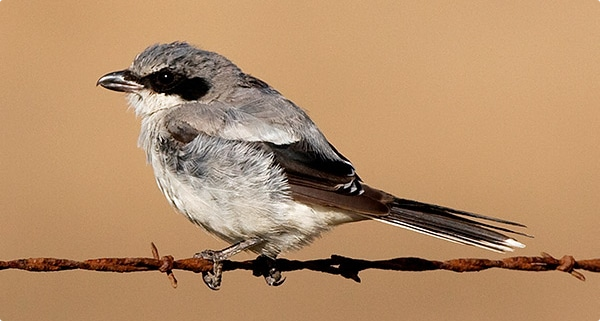Respond to the following question with a brief word or phrase:
What is the bird known for doing to its prey?

Impaling on sharp thorns or barbed wire